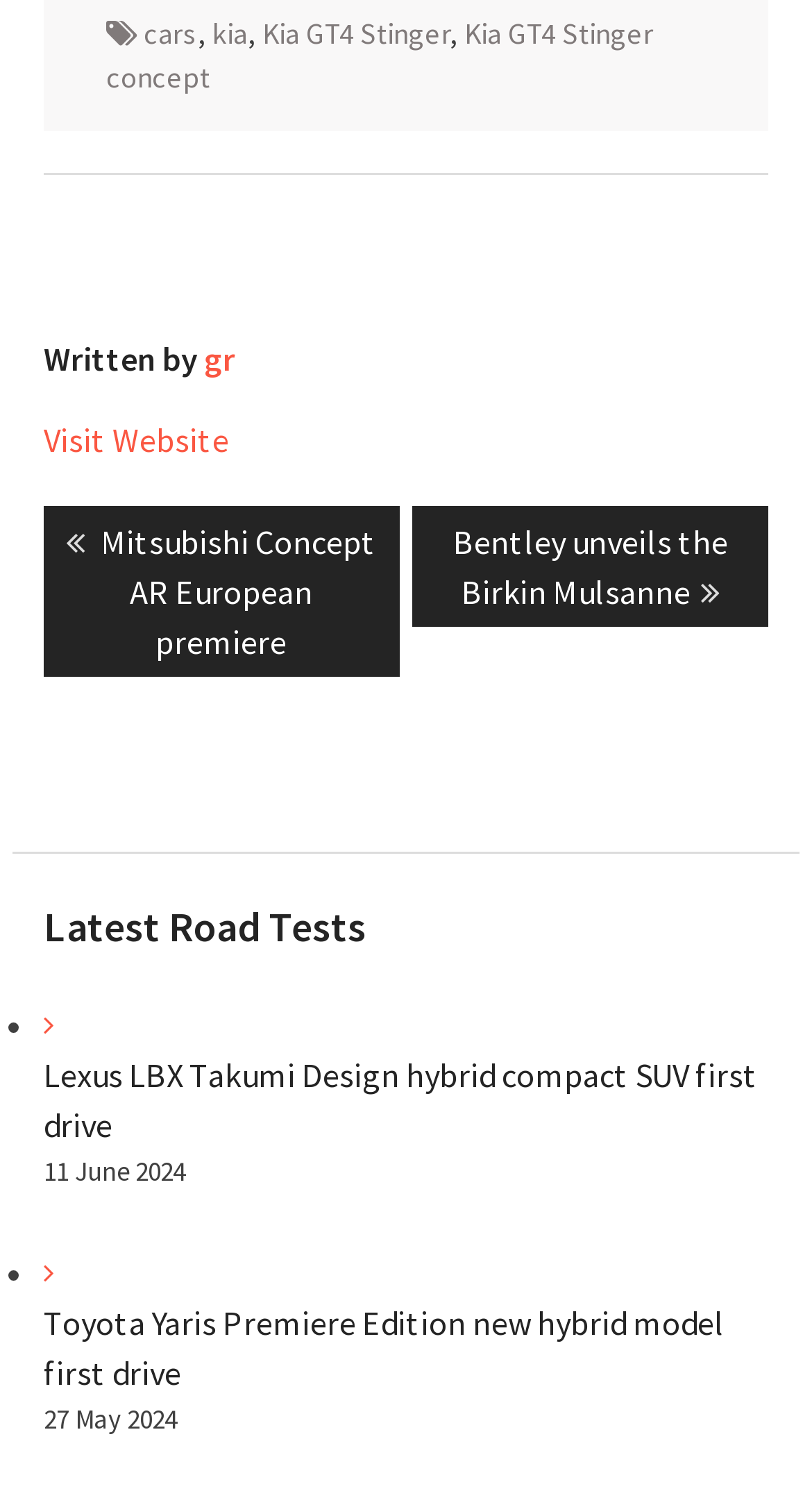Please provide the bounding box coordinates in the format (top-left x, top-left y, bottom-right x, bottom-right y). Remember, all values are floating point numbers between 0 and 1. What is the bounding box coordinate of the region described as: Kia GT4 Stinger concept

[0.13, 0.01, 0.805, 0.064]